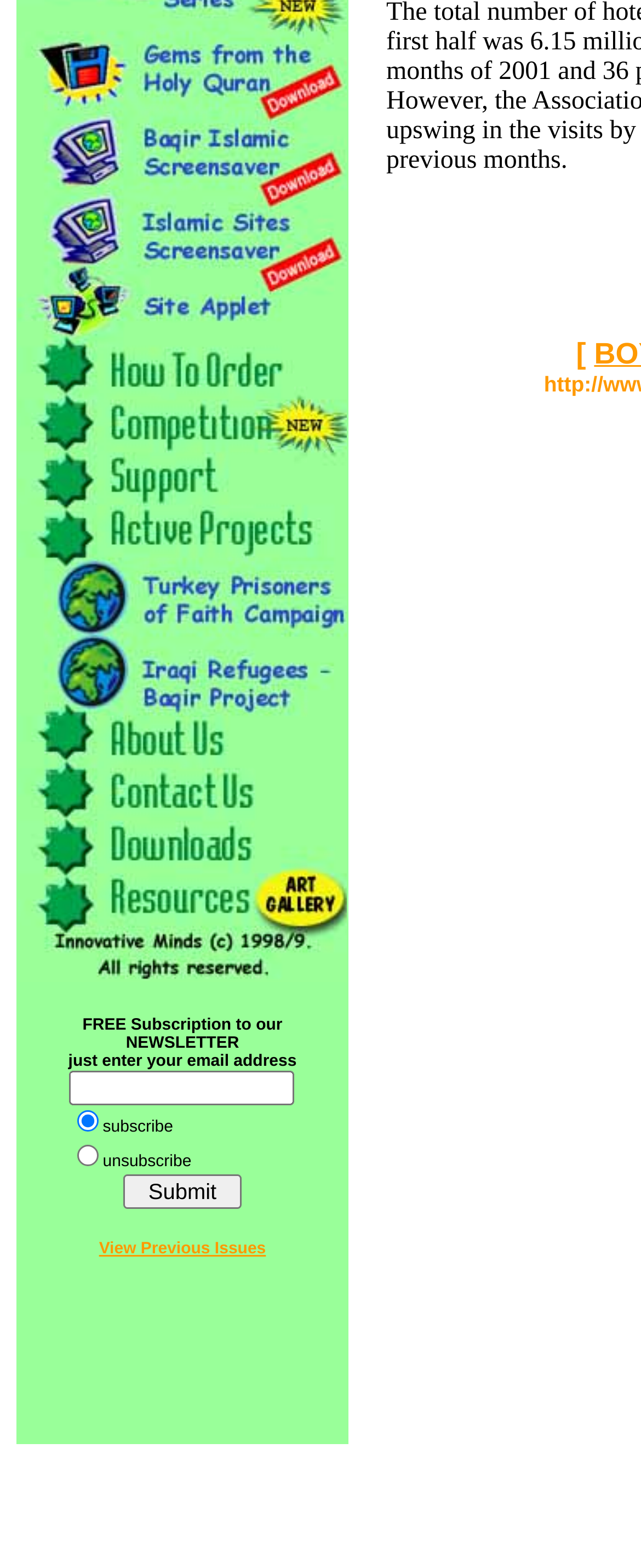Predict the bounding box for the UI component with the following description: "View Previous Issues".

[0.154, 0.791, 0.415, 0.802]